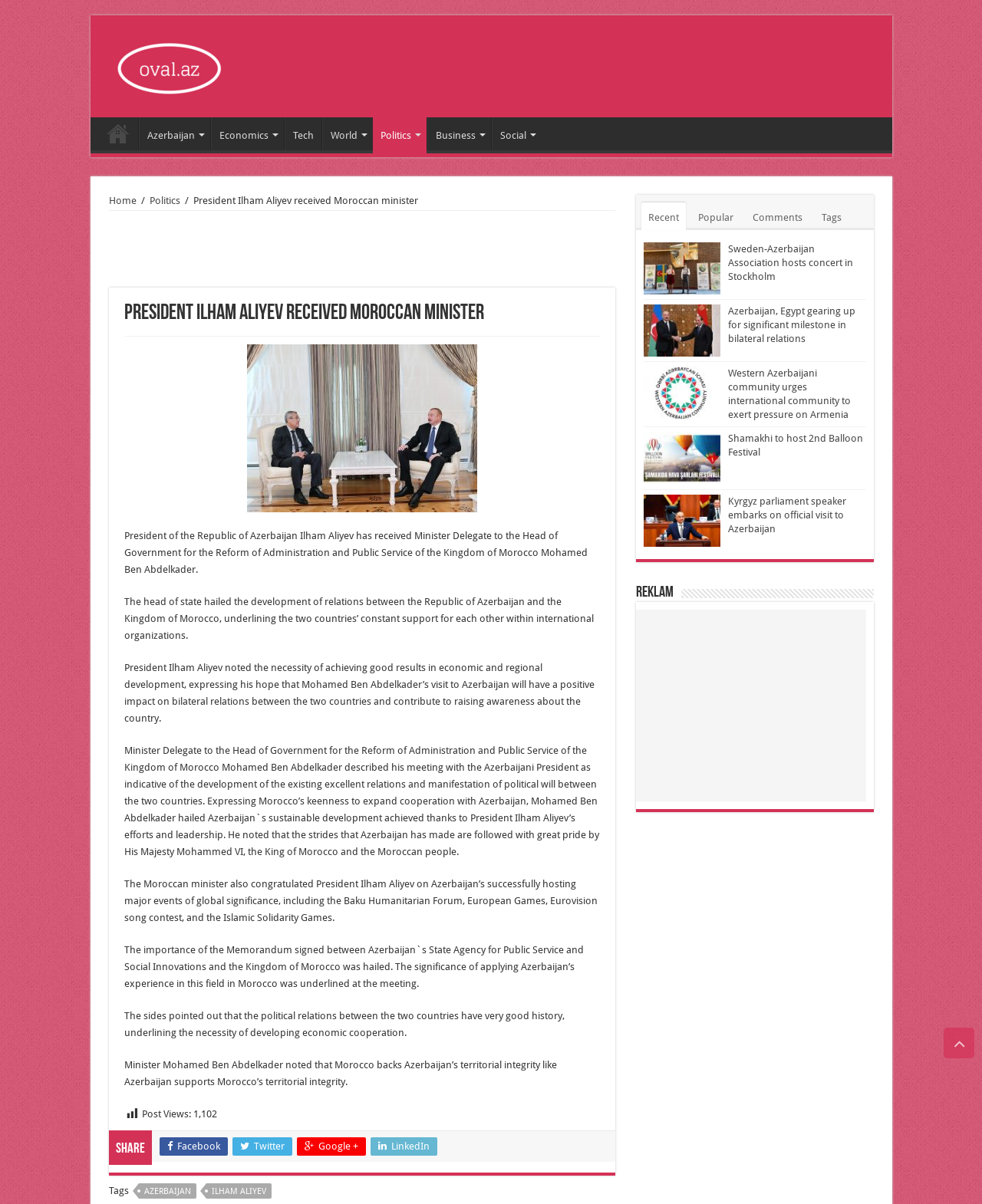Identify the coordinates of the bounding box for the element that must be clicked to accomplish the instruction: "Share the article on Facebook".

[0.162, 0.945, 0.232, 0.96]